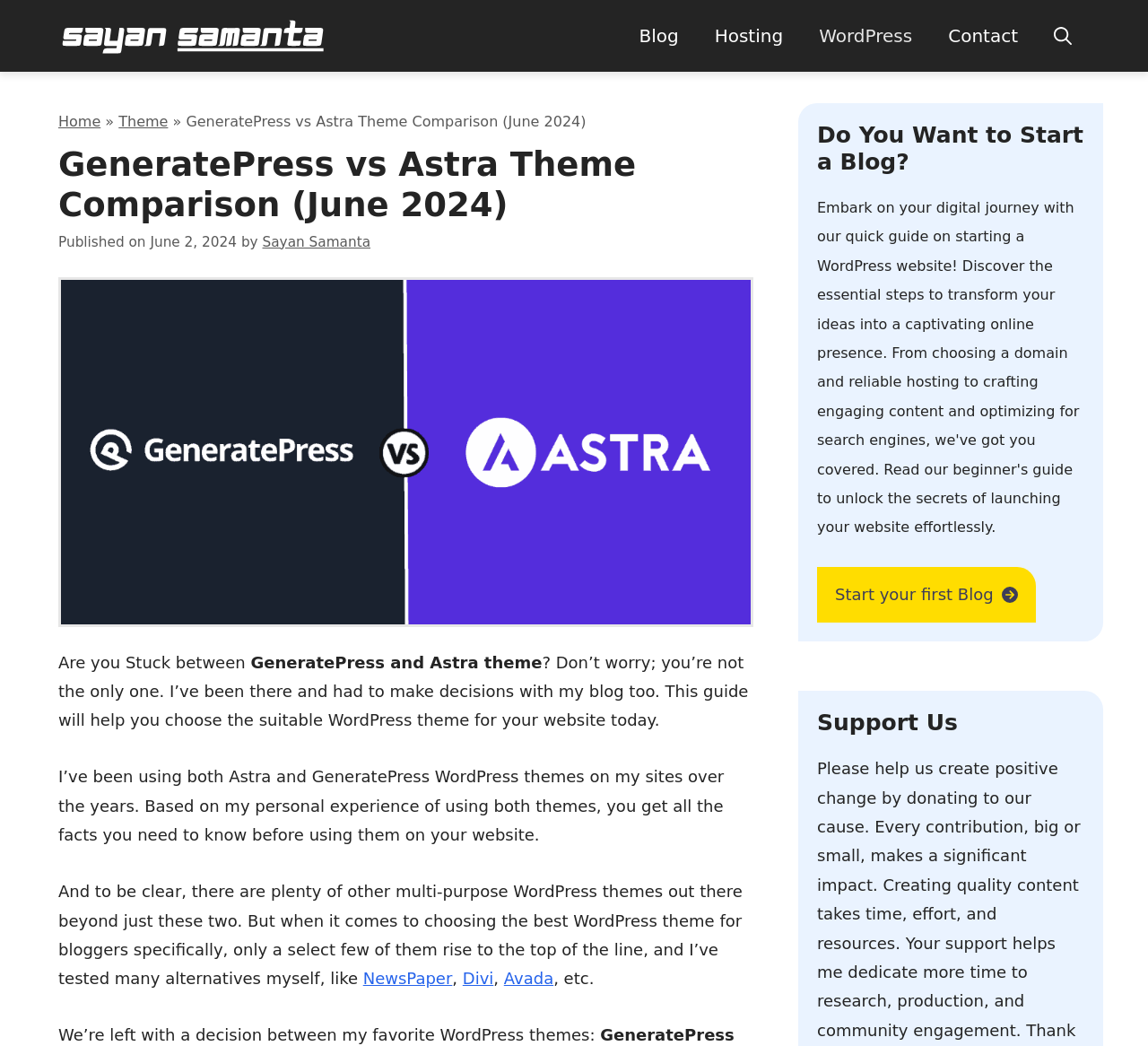Kindly determine the bounding box coordinates of the area that needs to be clicked to fulfill this instruction: "Visit the 'Hosting' page".

[0.607, 0.0, 0.698, 0.069]